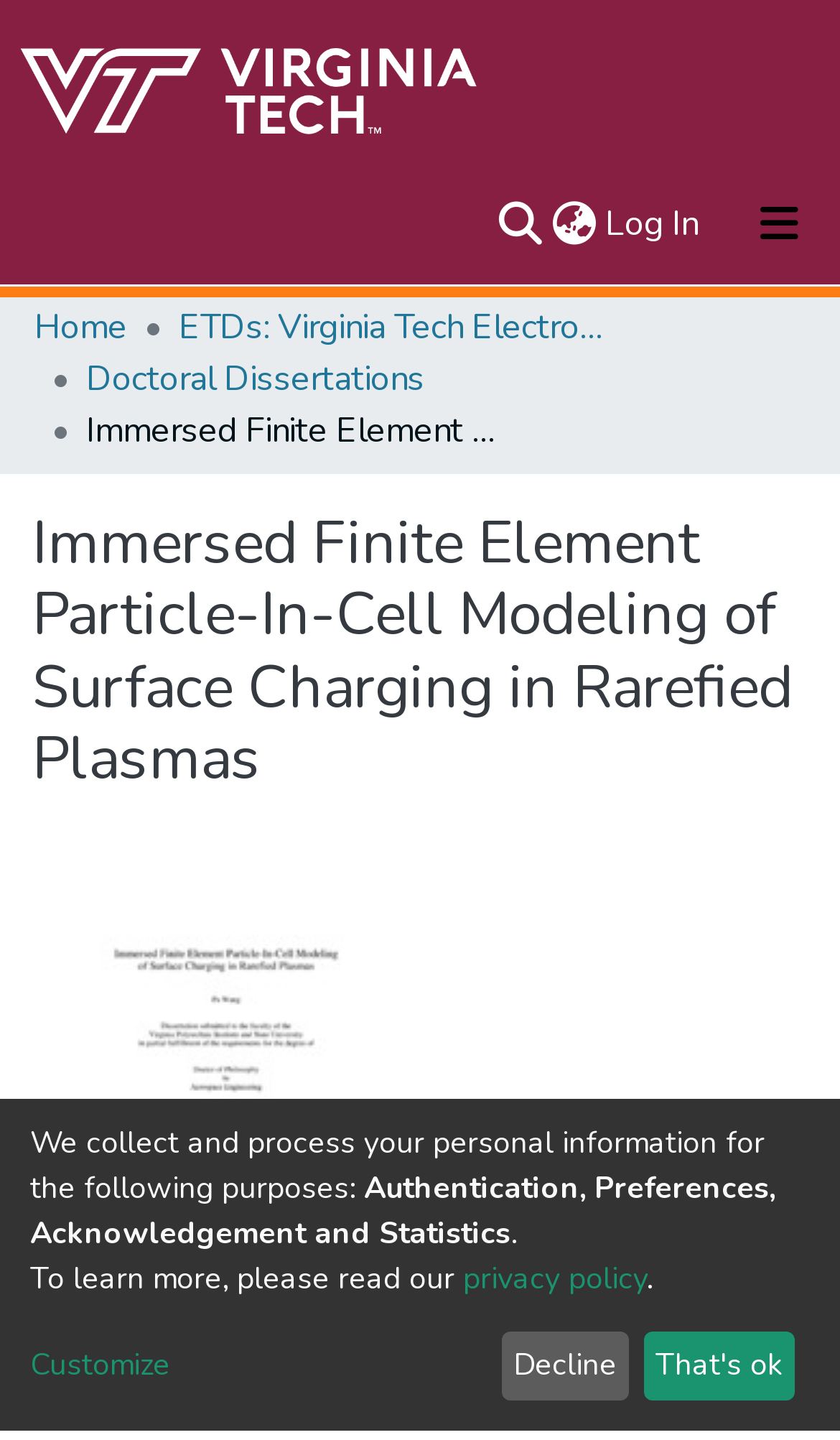Provide a thorough description of this webpage.

The webpage appears to be a research paper or academic article focused on "Immersed Finite Element Particle-In-Cell Modeling of Surface Charging in Rarefied Plasmas". 

At the top of the page, there is a navigation bar with several links, including a repository logo, a search bar, a language switch button, and a log-in button. 

Below the navigation bar, there is a main navigation bar with links to "About", "Communities & Collections", "All of VTechWorks", and "Statistics". 

Further down, there is a breadcrumb navigation section with links to "Home", "ETDs: Virginia Tech Electronic Theses and Dissertations", "Doctoral Dissertations", and the current page. 

The main content of the page is divided into two sections. The first section has a heading with the title of the research paper, and the second section has a heading labeled "Files". 

At the bottom of the page, there is a section with static text describing the collection and processing of personal information, along with links to a privacy policy and a "Customize" button. There are also two buttons, "Decline" and "That's ok", which seem to be related to the privacy policy.